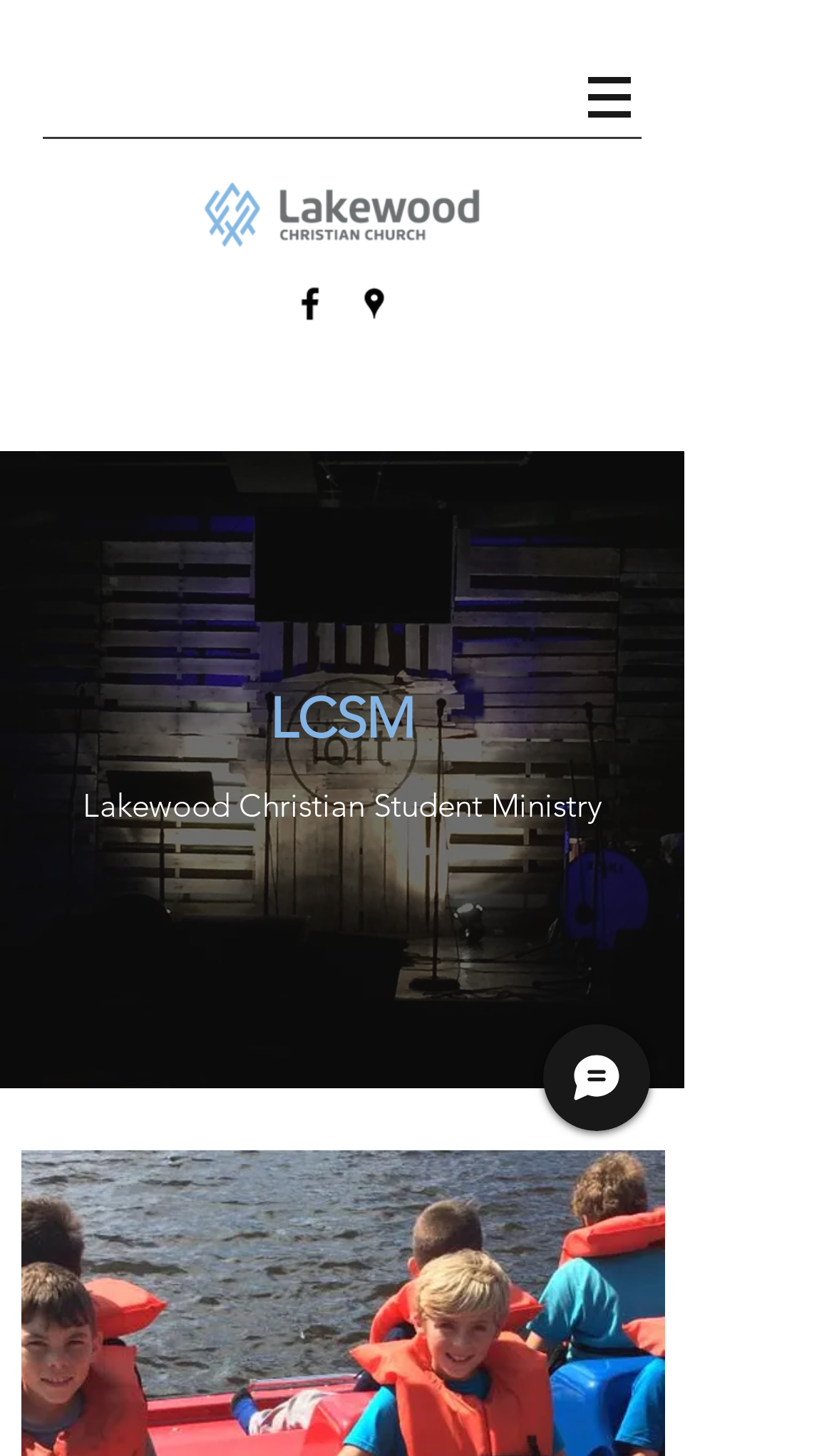Describe every aspect of the webpage comprehensively.

The webpage is about Children and Students at Lakewood Christian Church. At the top left, there is a navigation menu labeled "Site" with a button that has a popup menu. To the right of the navigation menu, there is a large logo image of Lakewood Christian Church. Below the logo, there is a social bar with links to Facebook and Google Places, each accompanied by an icon image.

Further down, there are three headings. The first heading, "LCSM", is located at the top center of the page. Below it, there is a second heading, "Lakewood Christian Student Ministry", which is also centered. The third heading, "Lakewood Kids!", is located near the bottom center of the page.

At the bottom right, there is a chat button with an accompanying image.